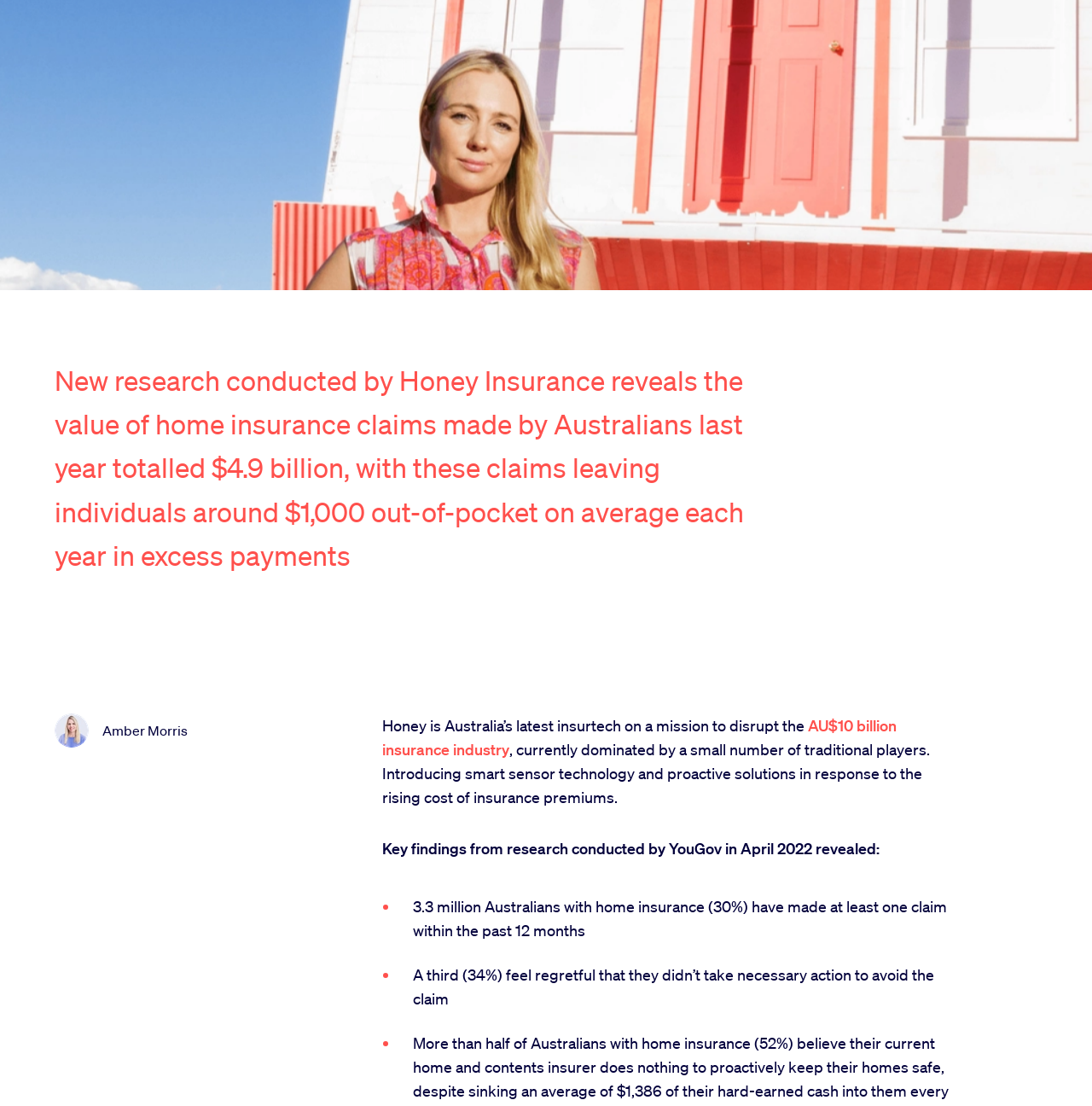Please find the bounding box for the following UI element description. Provide the coordinates in (top-left x, top-left y, bottom-right x, bottom-right y) format, with values between 0 and 1: Join the team

[0.821, 0.148, 0.894, 0.164]